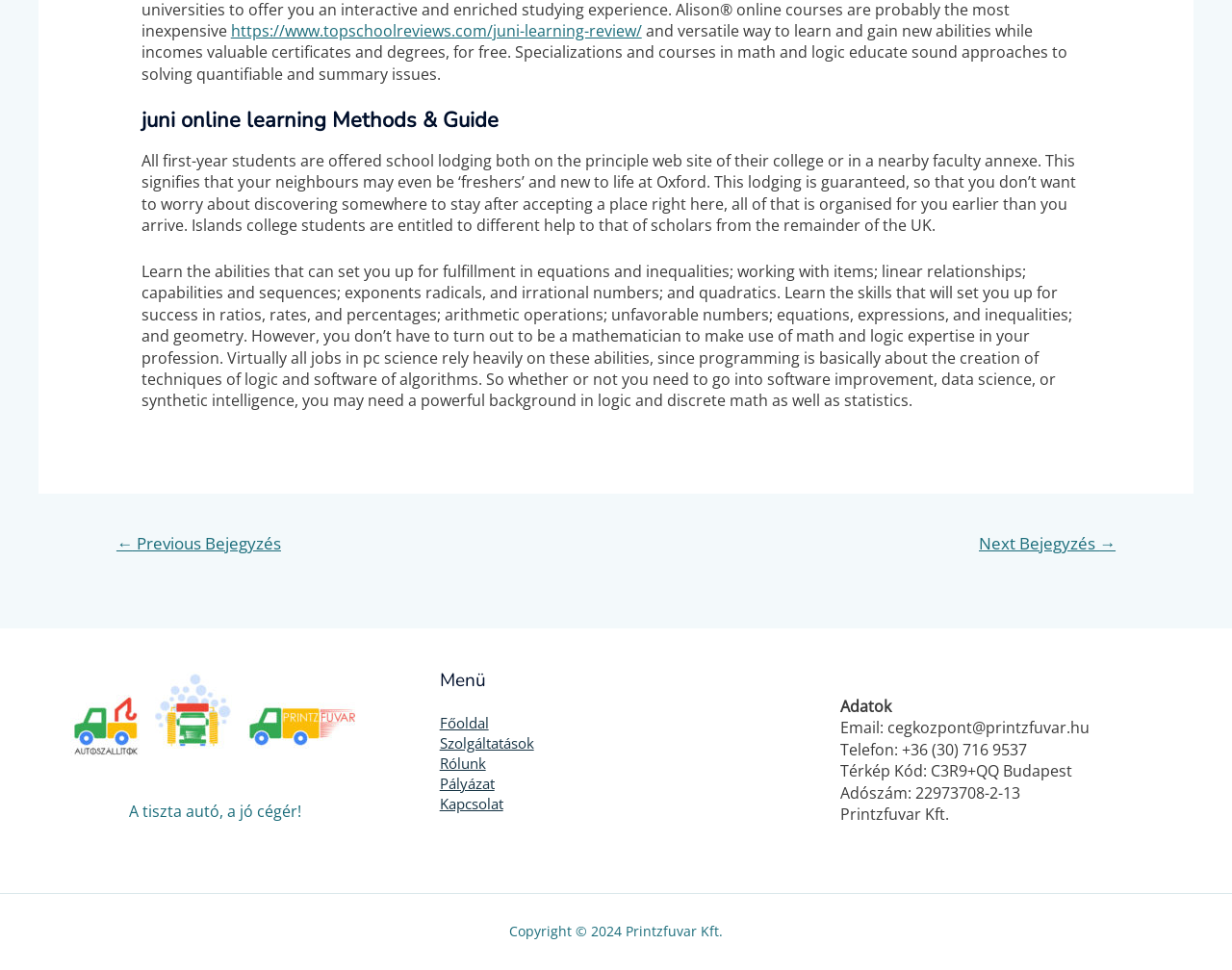Determine the bounding box coordinates (top-left x, top-left y, bottom-right x, bottom-right y) of the UI element described in the following text: Főoldal

[0.357, 0.735, 0.397, 0.754]